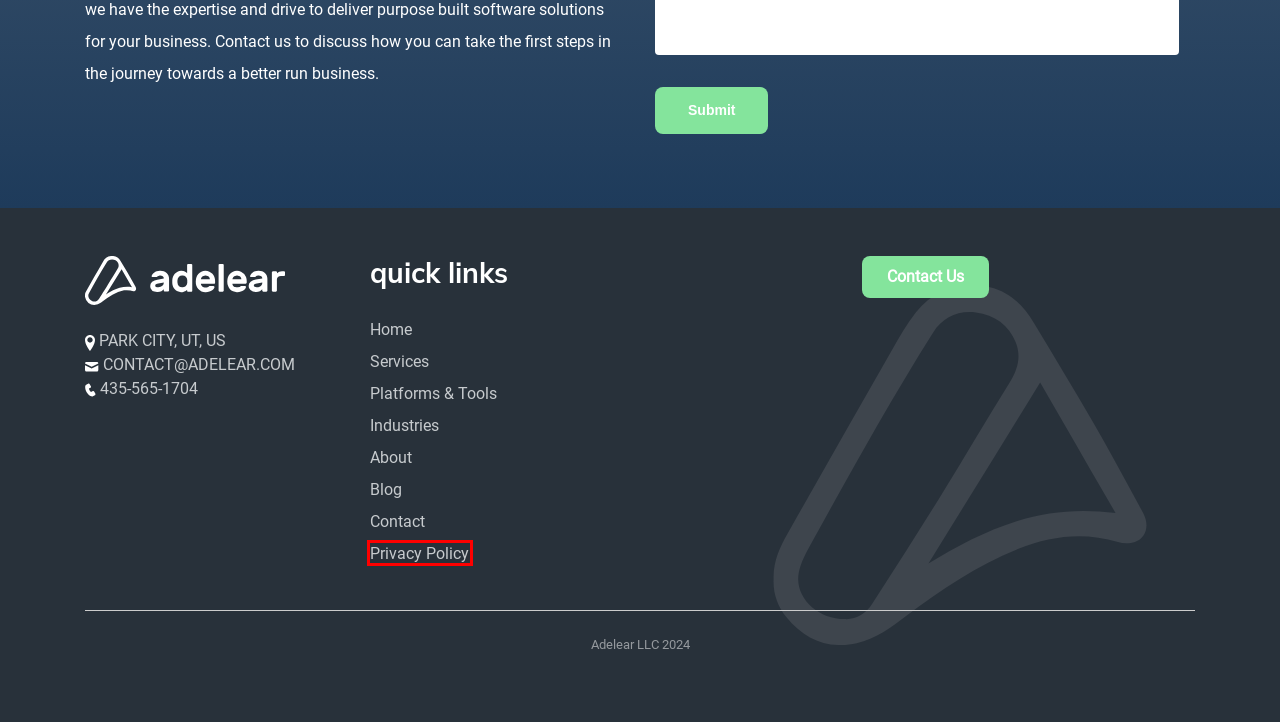Given a screenshot of a webpage with a red bounding box highlighting a UI element, choose the description that best corresponds to the new webpage after clicking the element within the red bounding box. Here are your options:
A. Adelear Industries | Purpose-Built Cloud Solutions
B. Adelear's About Us | Purpose-Built Cloud Solutions
C. Privacy Policy | Adelear
D. Adelear Home | Purpose-Built Cloud Solutions
E. Blog - Adelear
F. Contact Adelear Today
G. Platforms & Tools | Adelear
H. Adelear Services | Purpose-Built Cloud Solutions

C